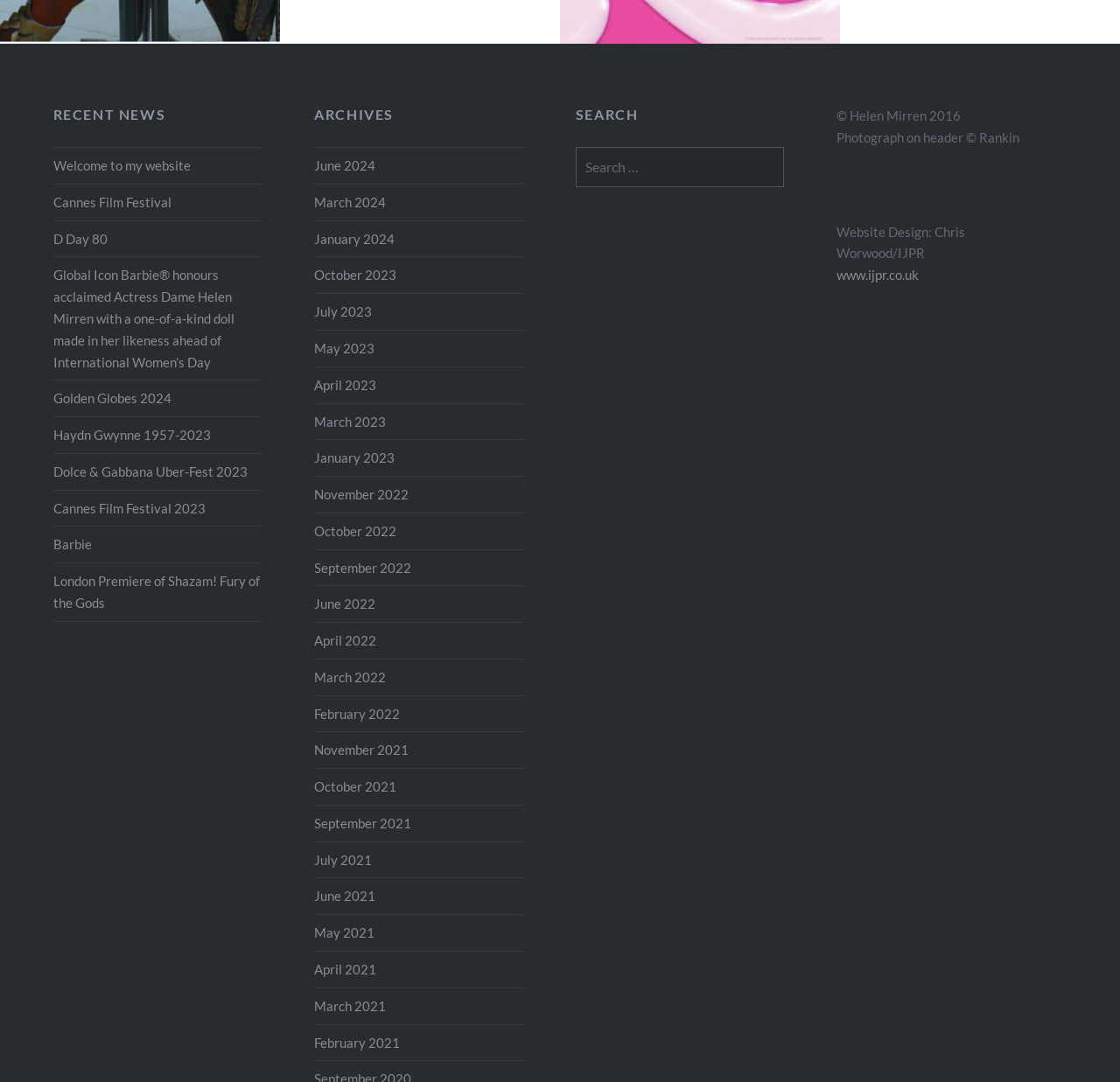Based on the element description Welcome to my website, identify the bounding box coordinates for the UI element. The coordinates should be in the format (top-left x, top-left y, bottom-right x, bottom-right y) and within the 0 to 1 range.

[0.047, 0.143, 0.234, 0.163]